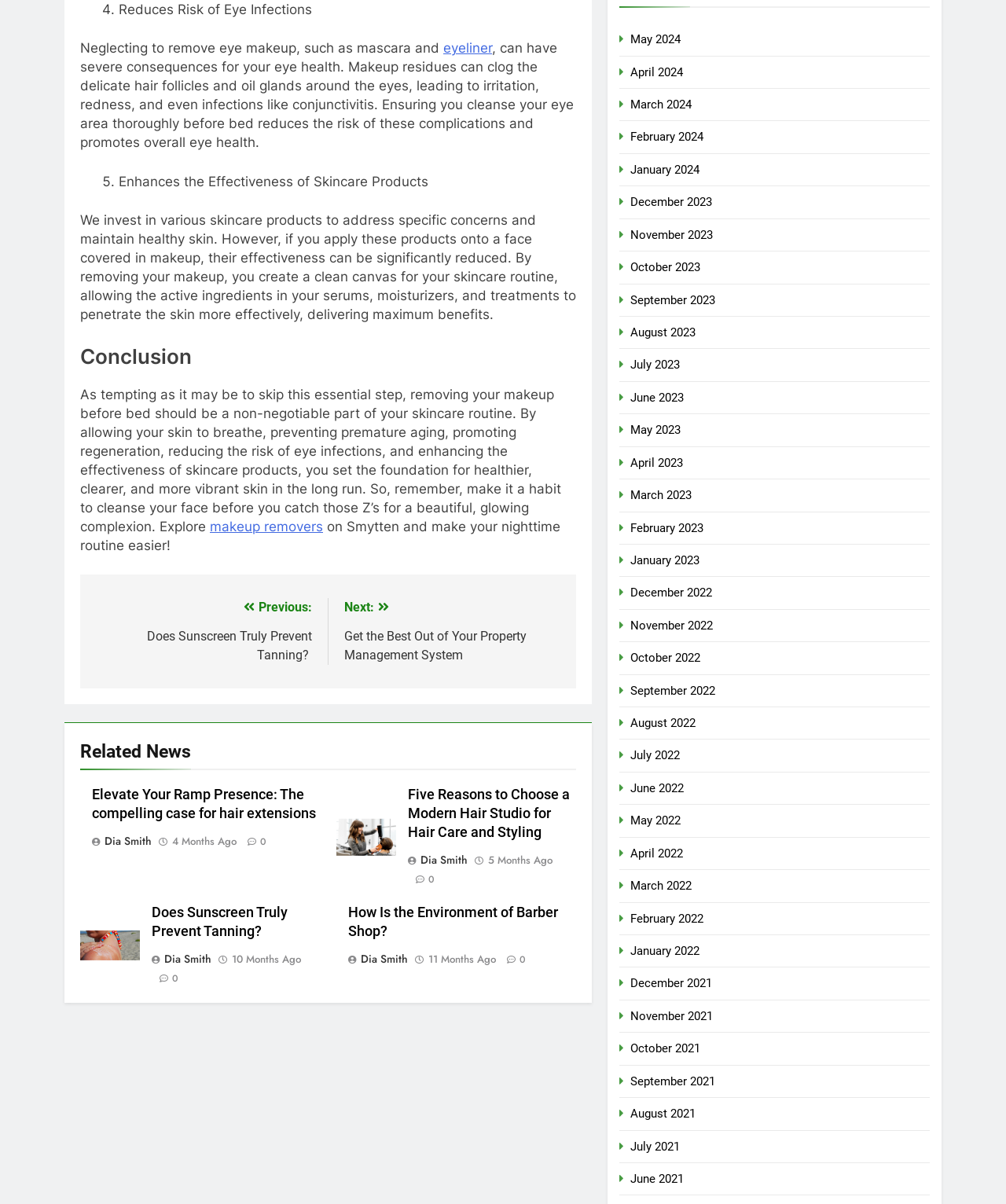Predict the bounding box of the UI element that fits this description: "aria-label="Home page"".

None